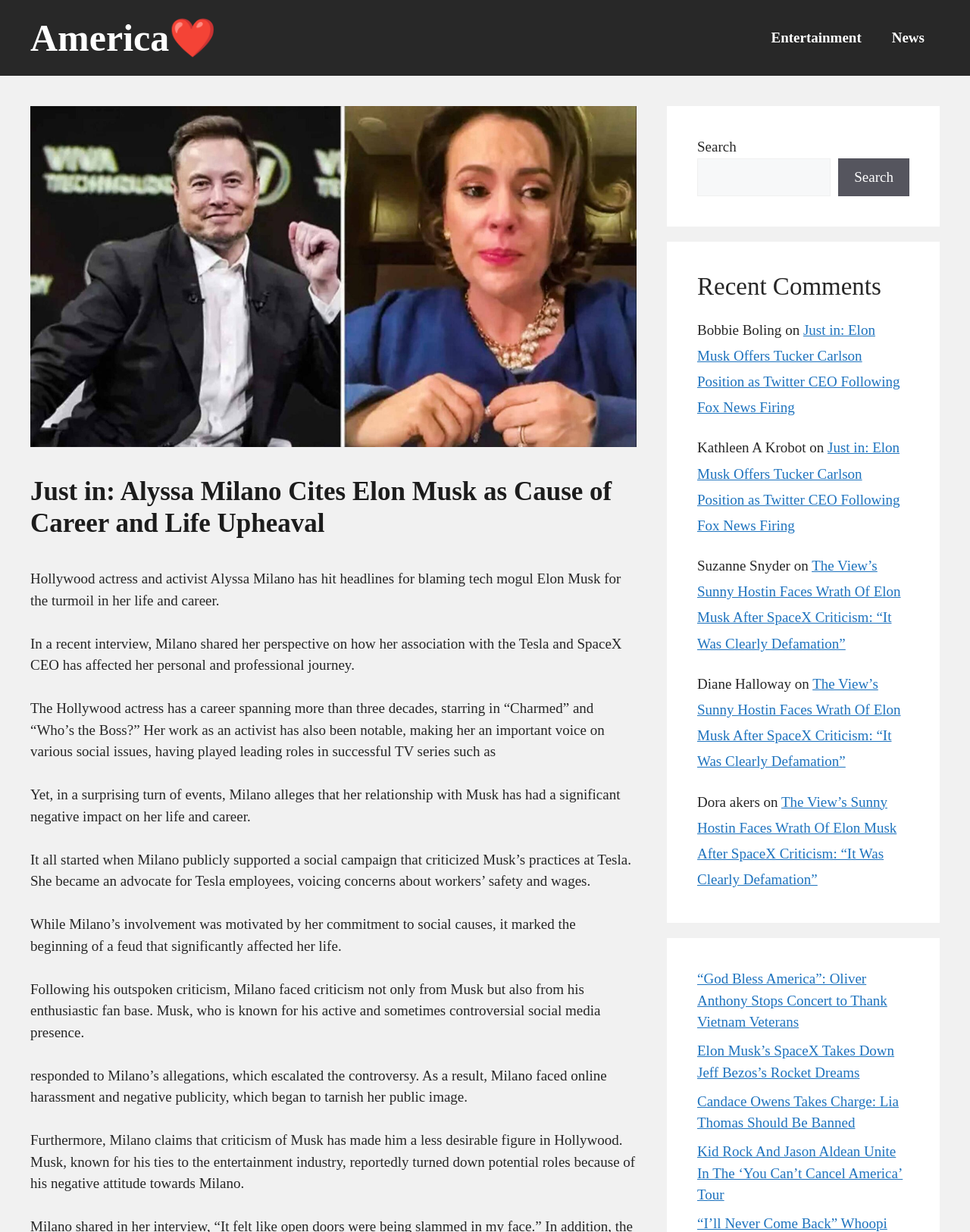Using the provided element description, identify the bounding box coordinates as (top-left x, top-left y, bottom-right x, bottom-right y). Ensure all values are between 0 and 1. Description: America❤️

[0.031, 0.014, 0.223, 0.048]